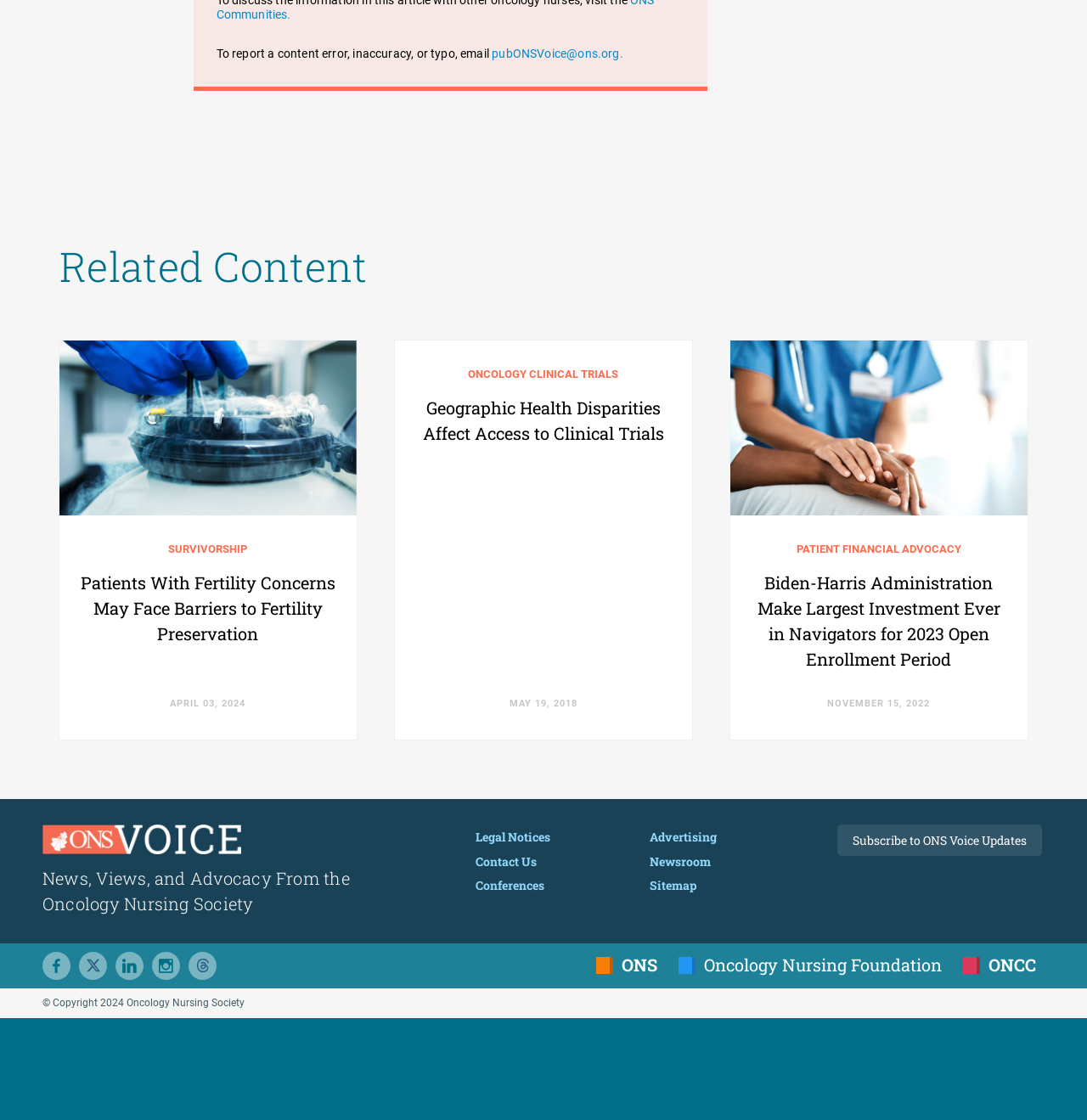Please identify the bounding box coordinates of the element's region that I should click in order to complete the following instruction: "subscribe to ONS Voice Updates". The bounding box coordinates consist of four float numbers between 0 and 1, i.e., [left, top, right, bottom].

[0.77, 0.736, 0.959, 0.764]